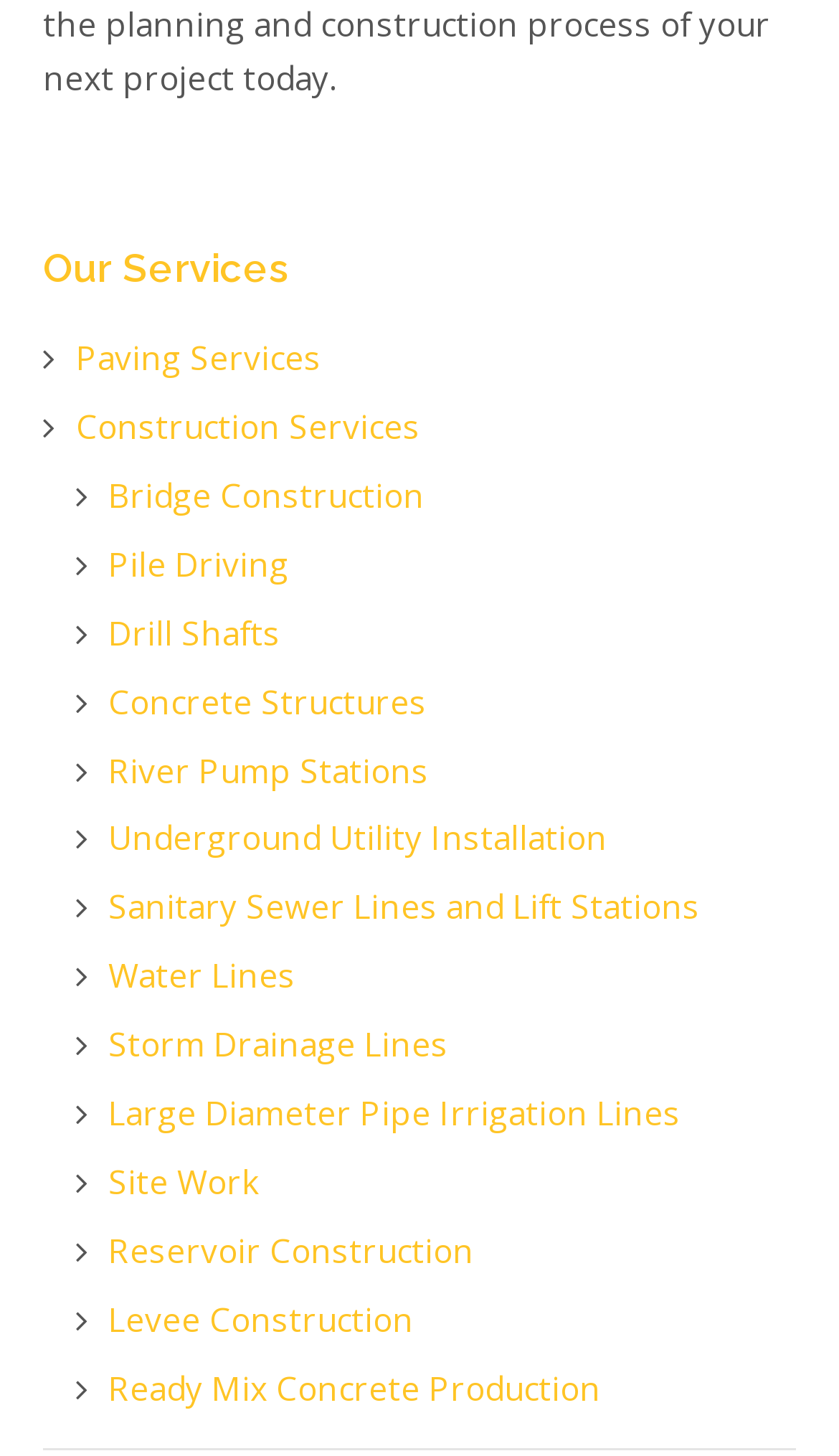What is the first service listed?
Refer to the image and provide a one-word or short phrase answer.

Our Services